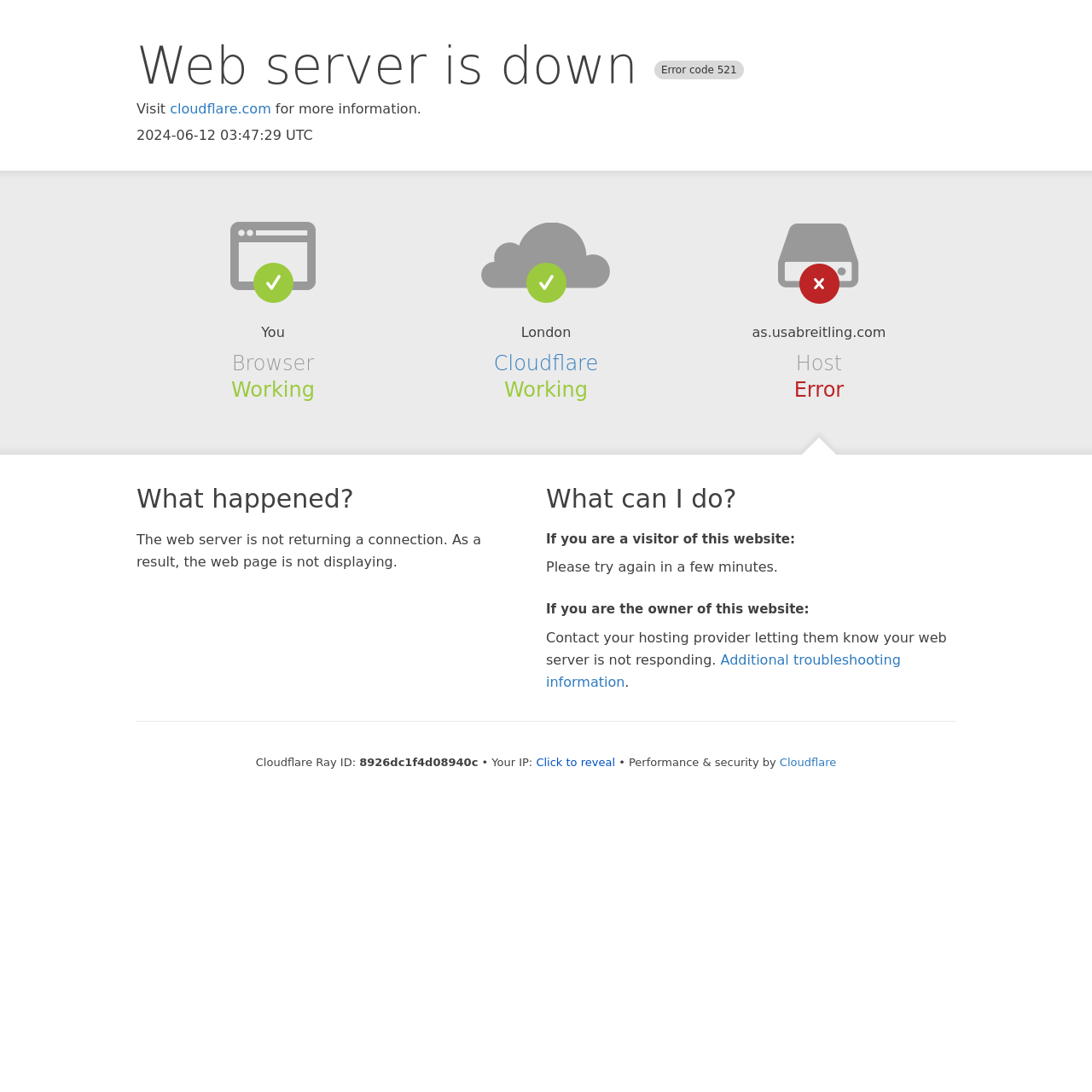Extract the bounding box coordinates for the described element: "Cloudflare". The coordinates should be represented as four float numbers between 0 and 1: [left, top, right, bottom].

[0.452, 0.321, 0.548, 0.343]